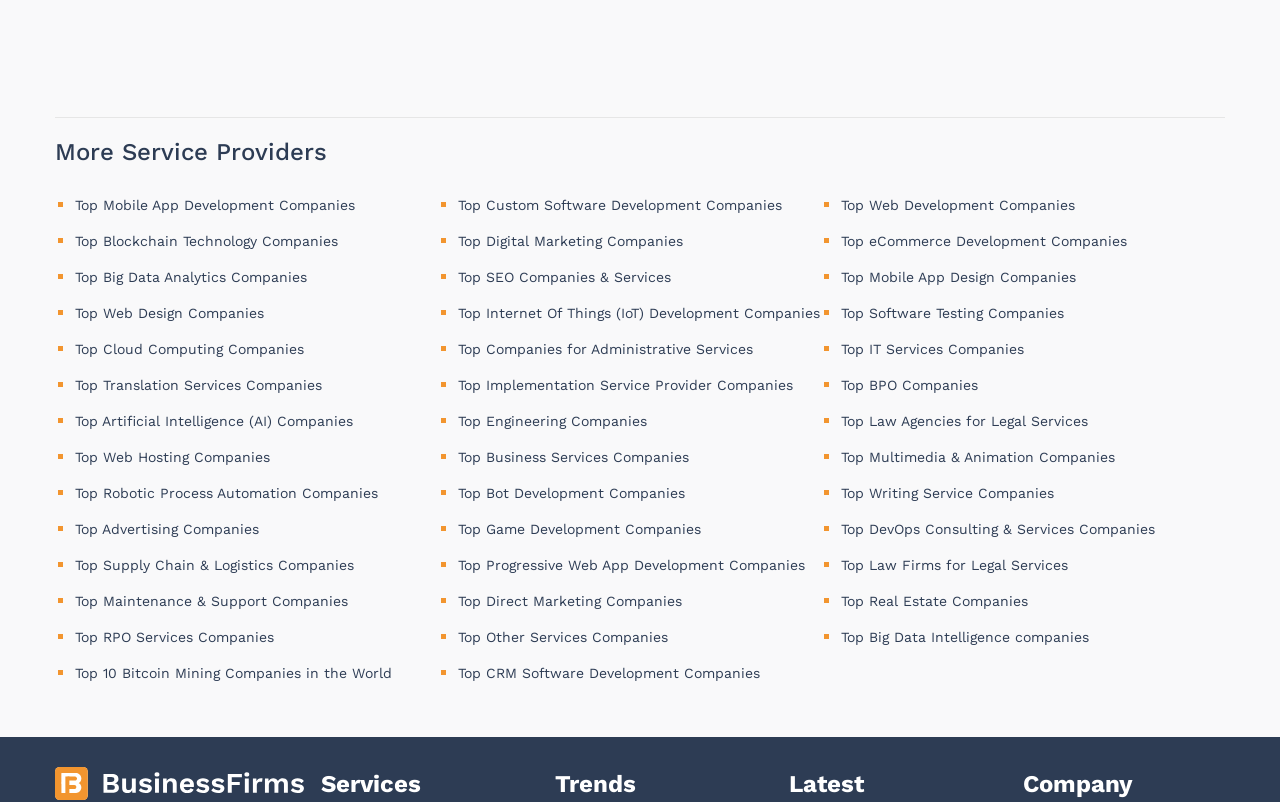Please study the image and answer the question comprehensively:
What is the category of companies listed?

Based on the webpage, I can see a heading 'More Service Providers' and a list of links to different types of companies, such as 'Top Mobile App Development Companies', 'Top Custom Software Development Companies', and so on. This suggests that the webpage is listing different categories of service providers.